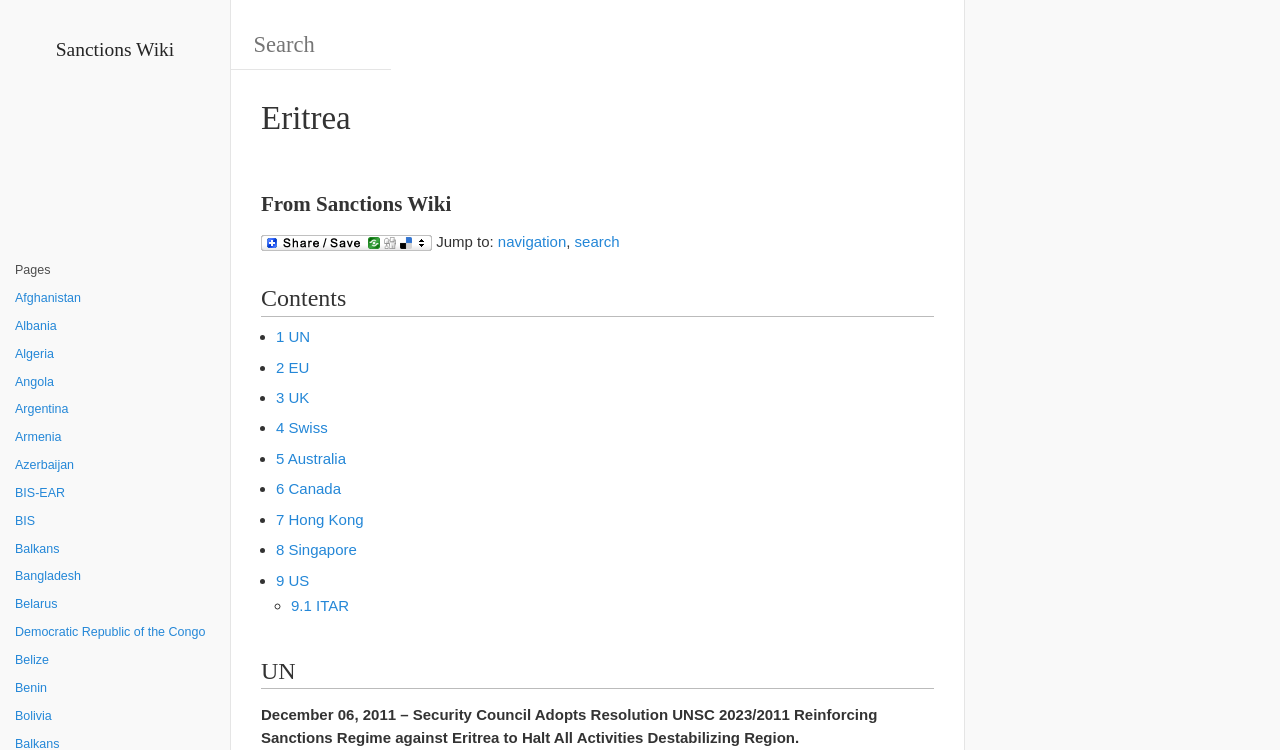Given the element description "BIS-EAR", identify the bounding box of the corresponding UI element.

[0.0, 0.64, 0.18, 0.677]